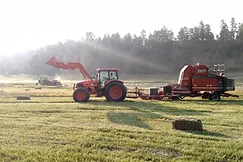What is the likely location of the ranch?
Look at the screenshot and provide an in-depth answer.

The caption states that the image 'depicts a vibrant rural scene featuring a red tractor hard at work on a sunlit field, likely part of the Sporleder Centennial Ranch', suggesting that the ranch is likely located at the Sporleder Centennial Ranch.